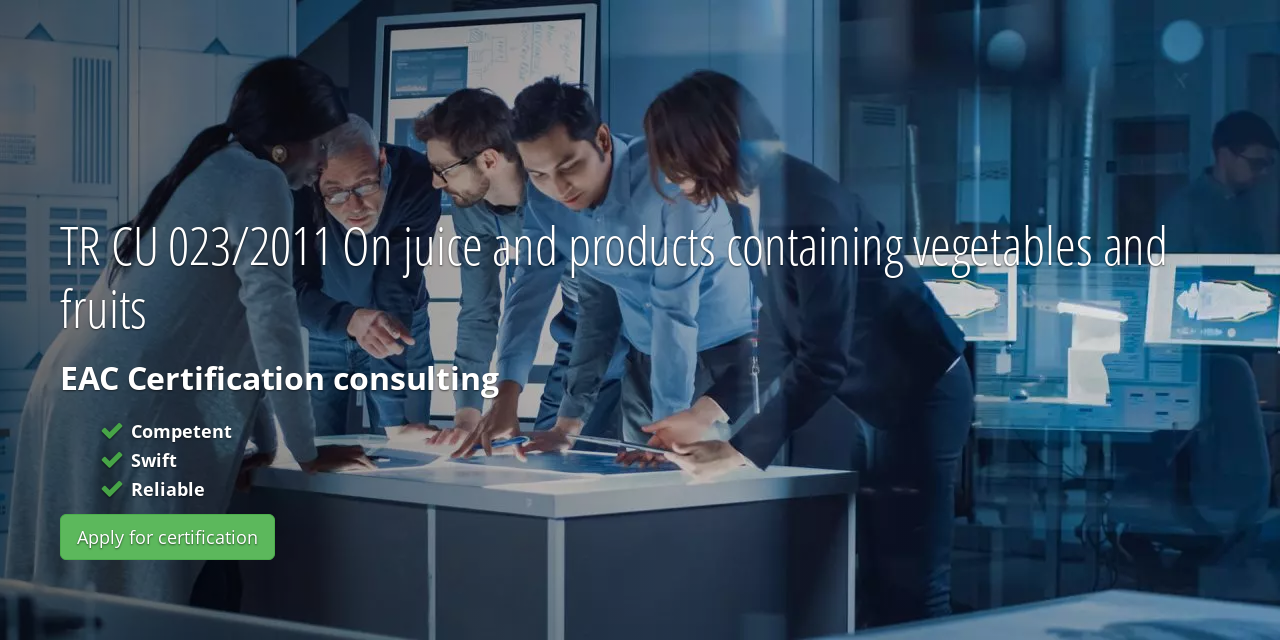Offer an in-depth caption for the image.

This image features a collaborative scene set in a modern office environment, where a diverse group of professionals is gathered around a table, intently discussing and analyzing documents or data. The focus is on the screen in front of them, highlighting the team’s dedication to their work. Above this engaging interaction, the text reads "TR CU 023/2011 On juice and products containing vegetables and fruits," indicating the subject of their consultation. Below, the title "EAC Certification consulting" is accompanied by three key attributes—"Competent," "Swift," and "Reliable"—emphasizing the professionalism of the service offered. The call-to-action button "Apply for certification" suggests an invitation for further engagement, making it clear that this setting is part of a consultancy focused on EAC certification related to juice and vegetable products, within the framework of technical regulations.